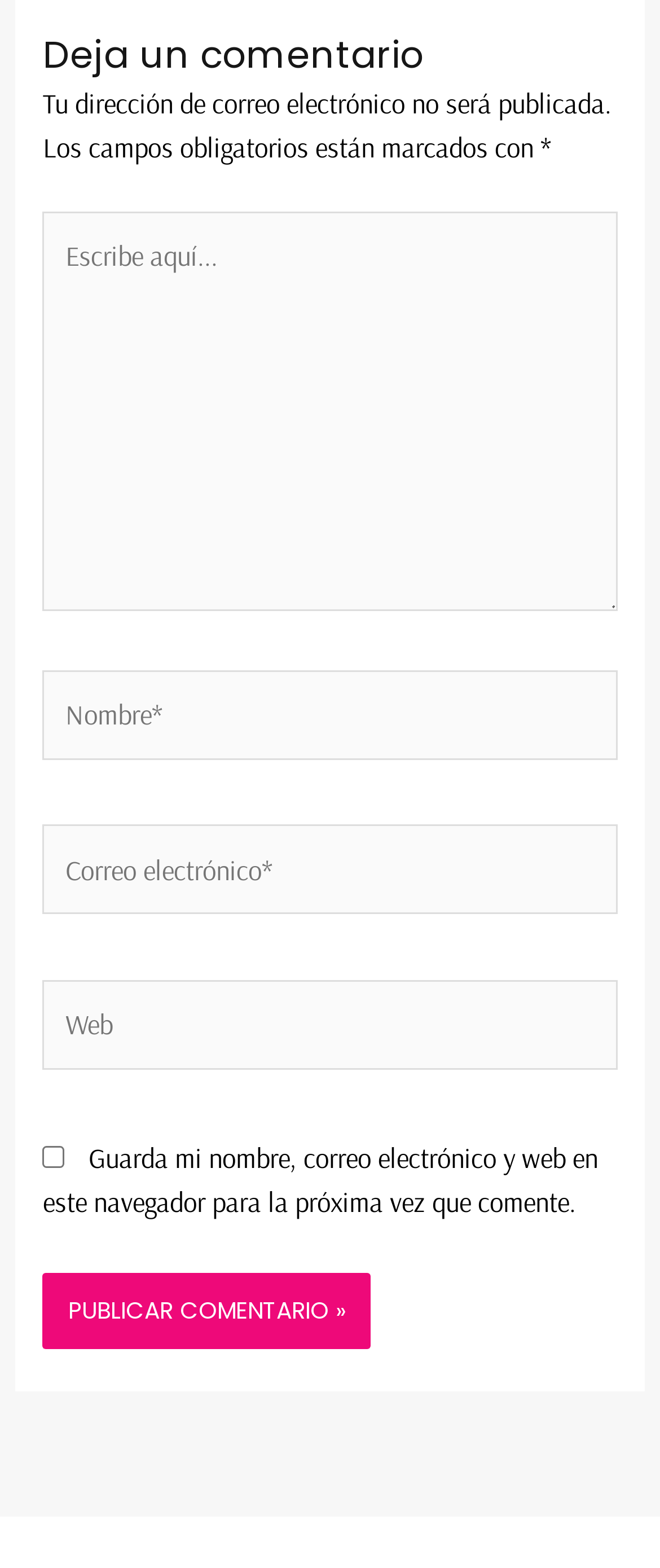Answer with a single word or phrase: 
What is the text on the publish button?

Publicar comentario »